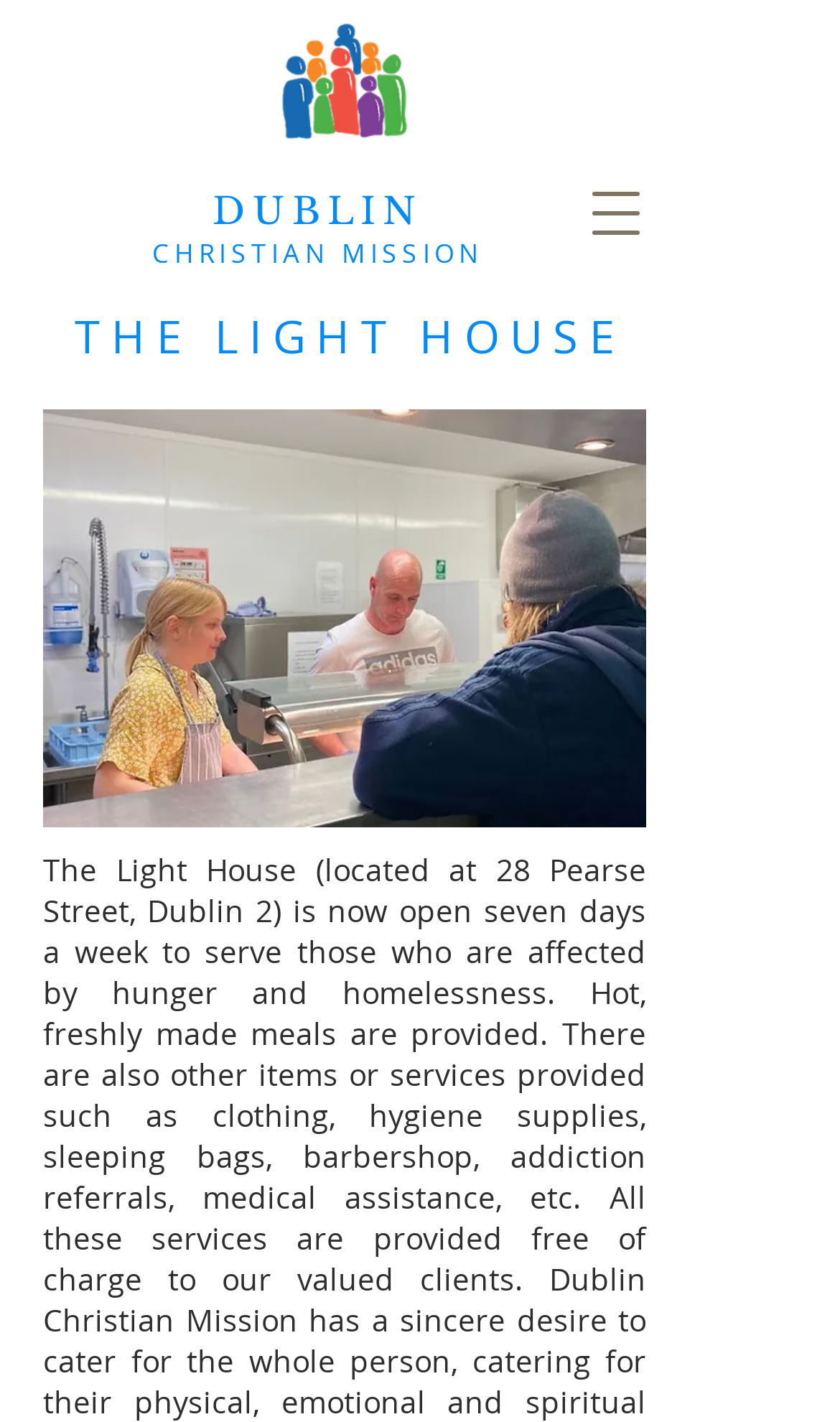Look at the image and answer the question in detail:
What is the image below the navigation menu?

The answer can be found by looking at the image element 'LH Kitchen Picture.jpg' which is located below the navigation menu, indicating that the image is related to a kitchen in The Light House.